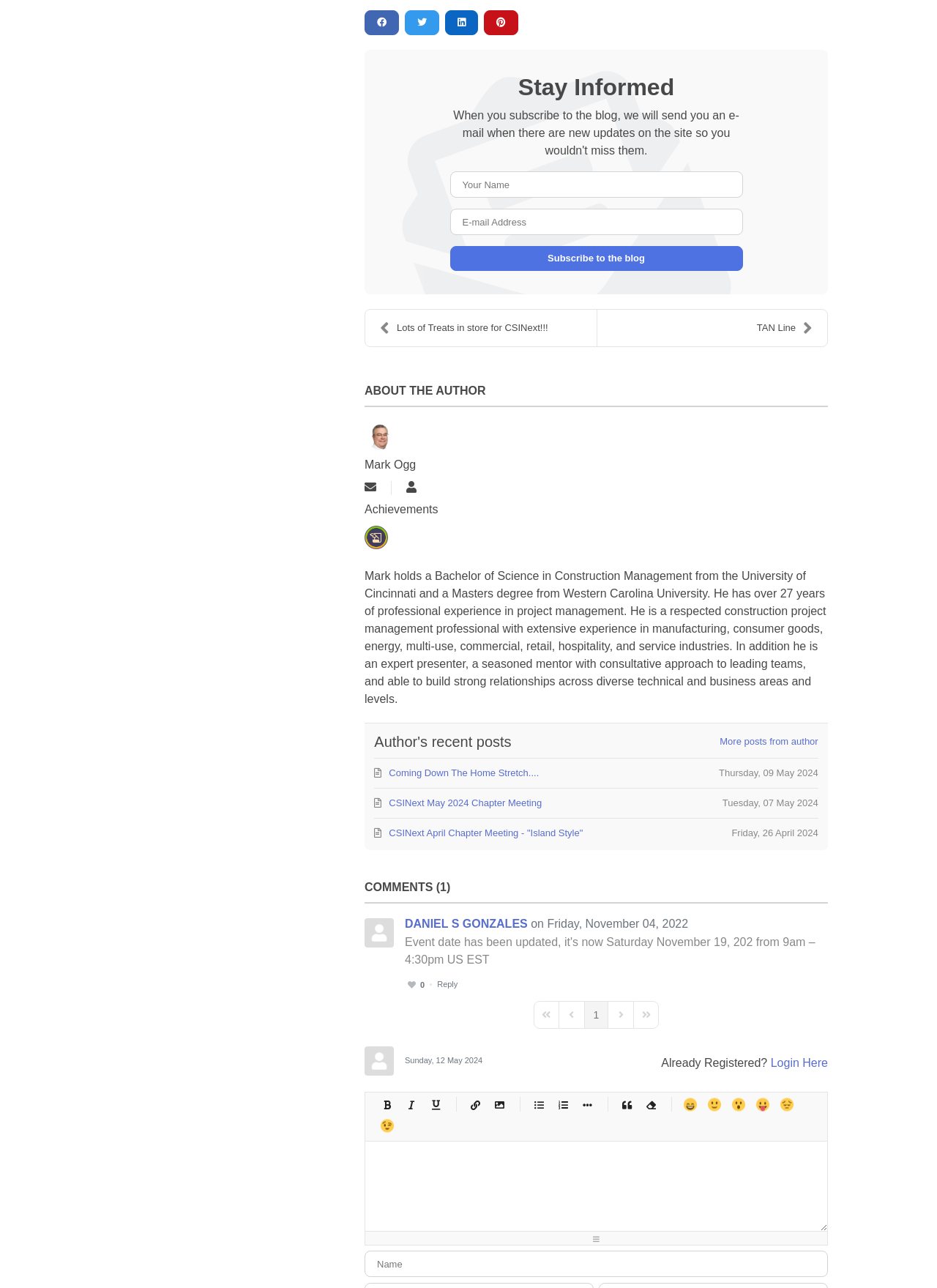Provide a brief response in the form of a single word or phrase:
What is the author's educational background?

Bachelor of Science in Construction Management and a Masters degree